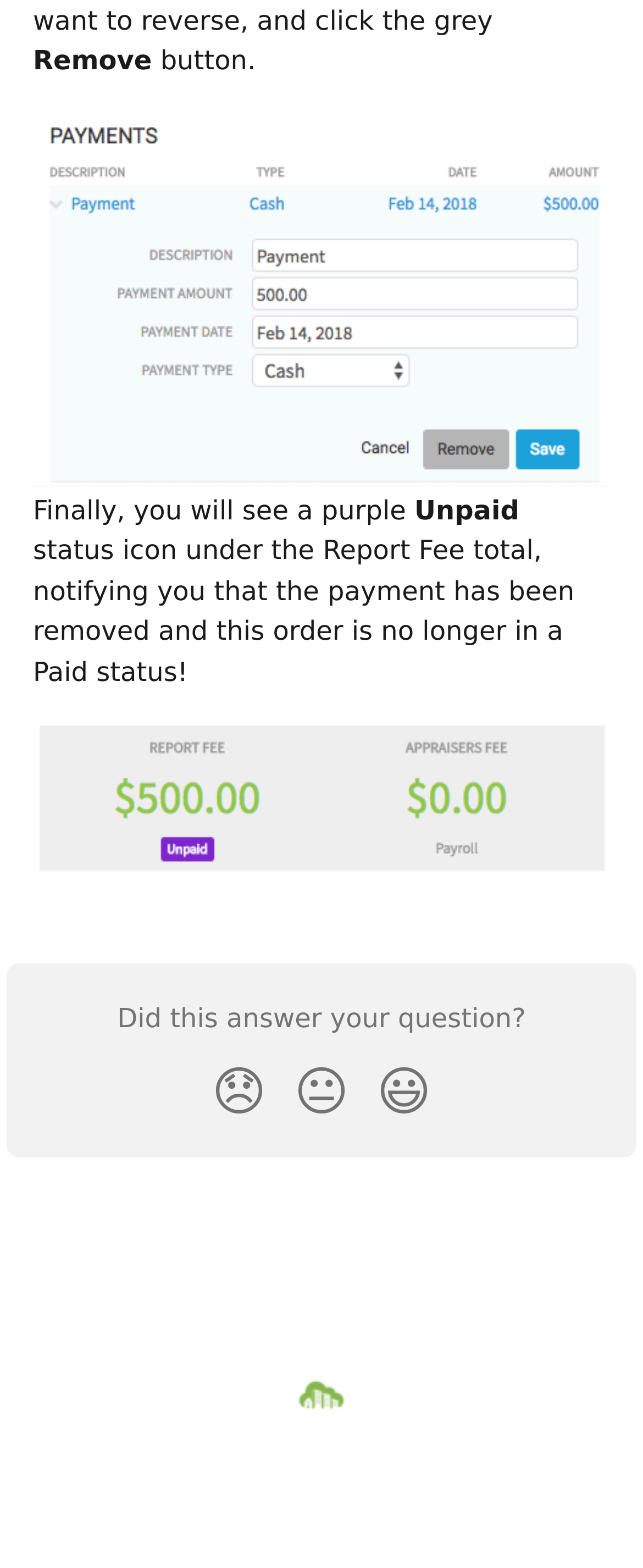Using the details in the image, give a detailed response to the question below:
What is the status of the order?

The status of the order can be determined by looking at the text 'Unpaid' which is located at coordinates [0.645, 0.315, 0.822, 0.335]. This text is part of a larger sentence that describes the status of the order.